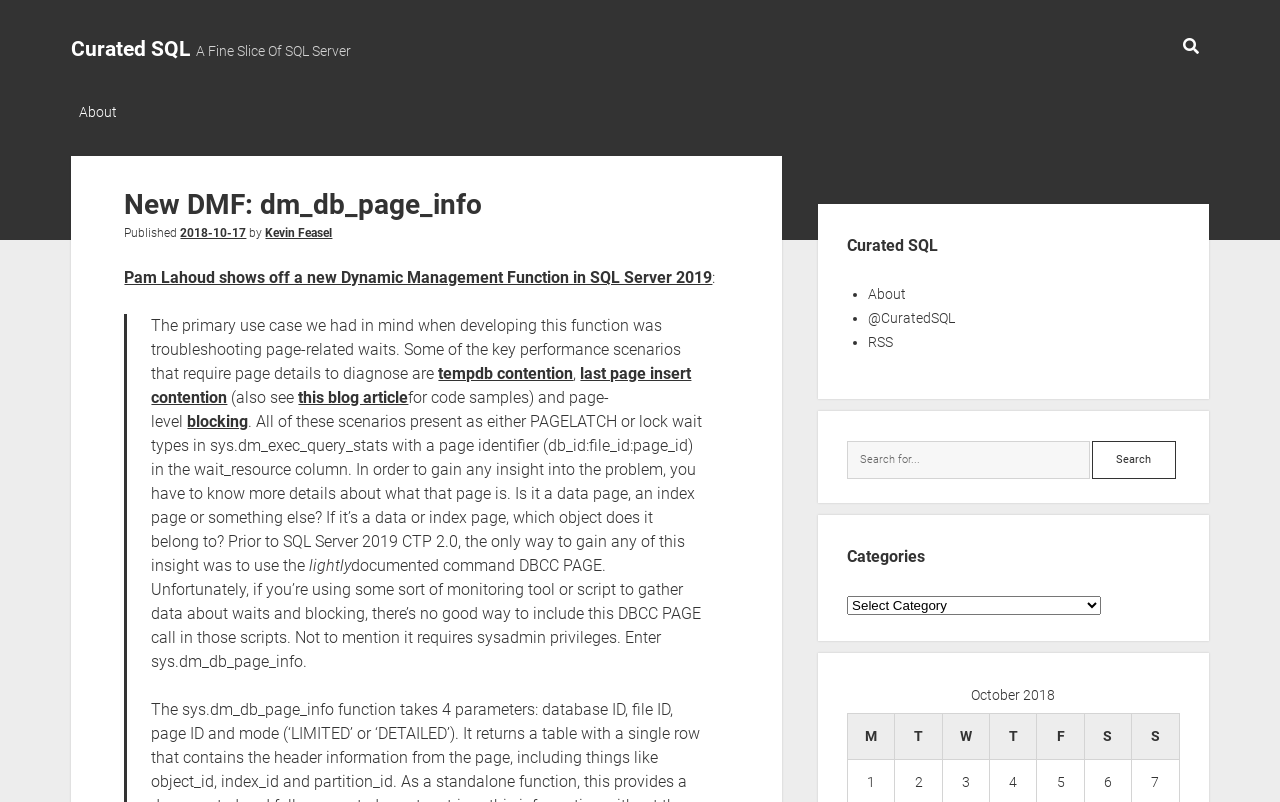Provide the bounding box coordinates of the area you need to click to execute the following instruction: "Share on WhatsApp".

None